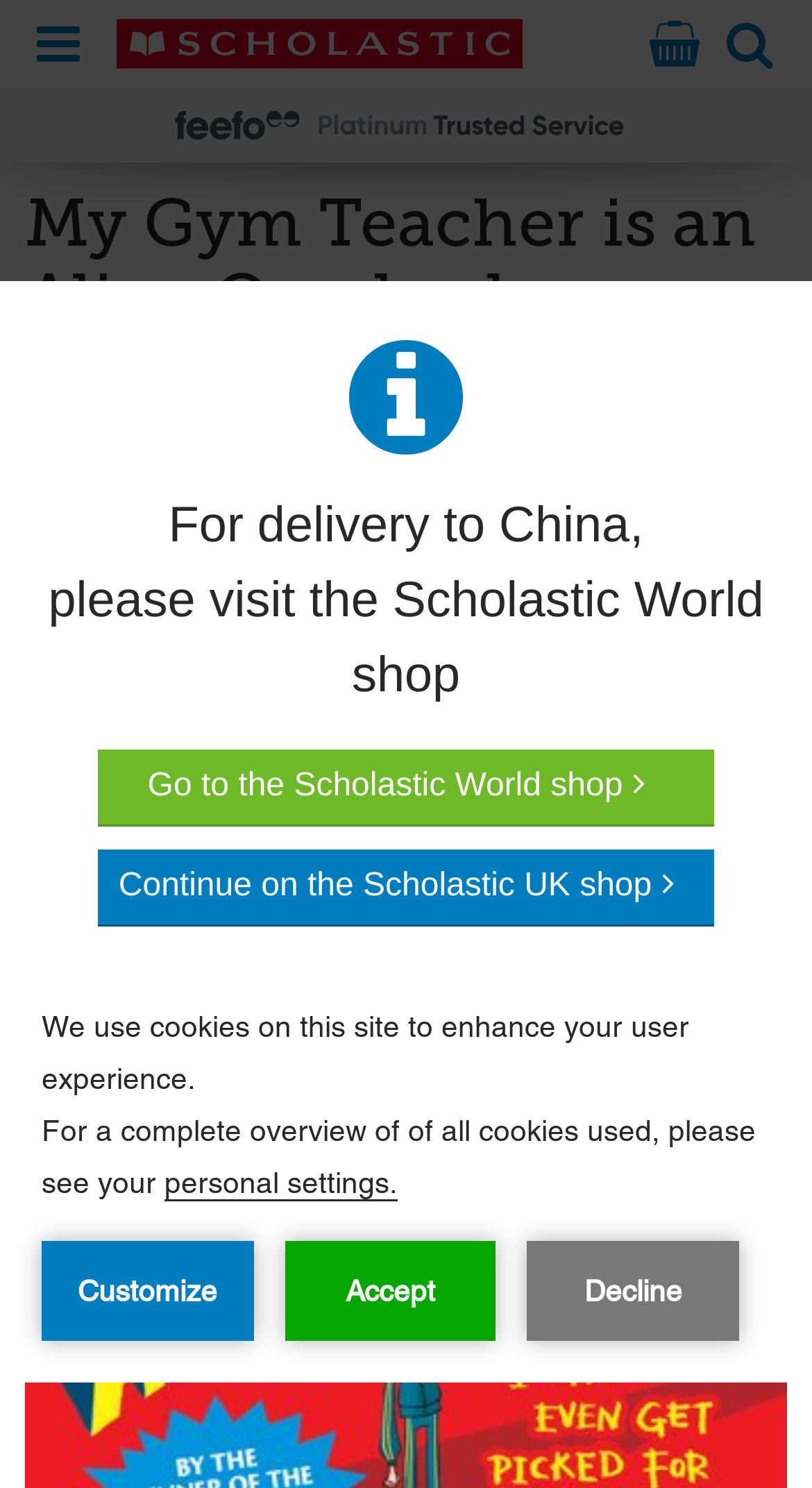Give a succinct answer to this question in a single word or phrase: 
What is the name of the shop?

Scholastic